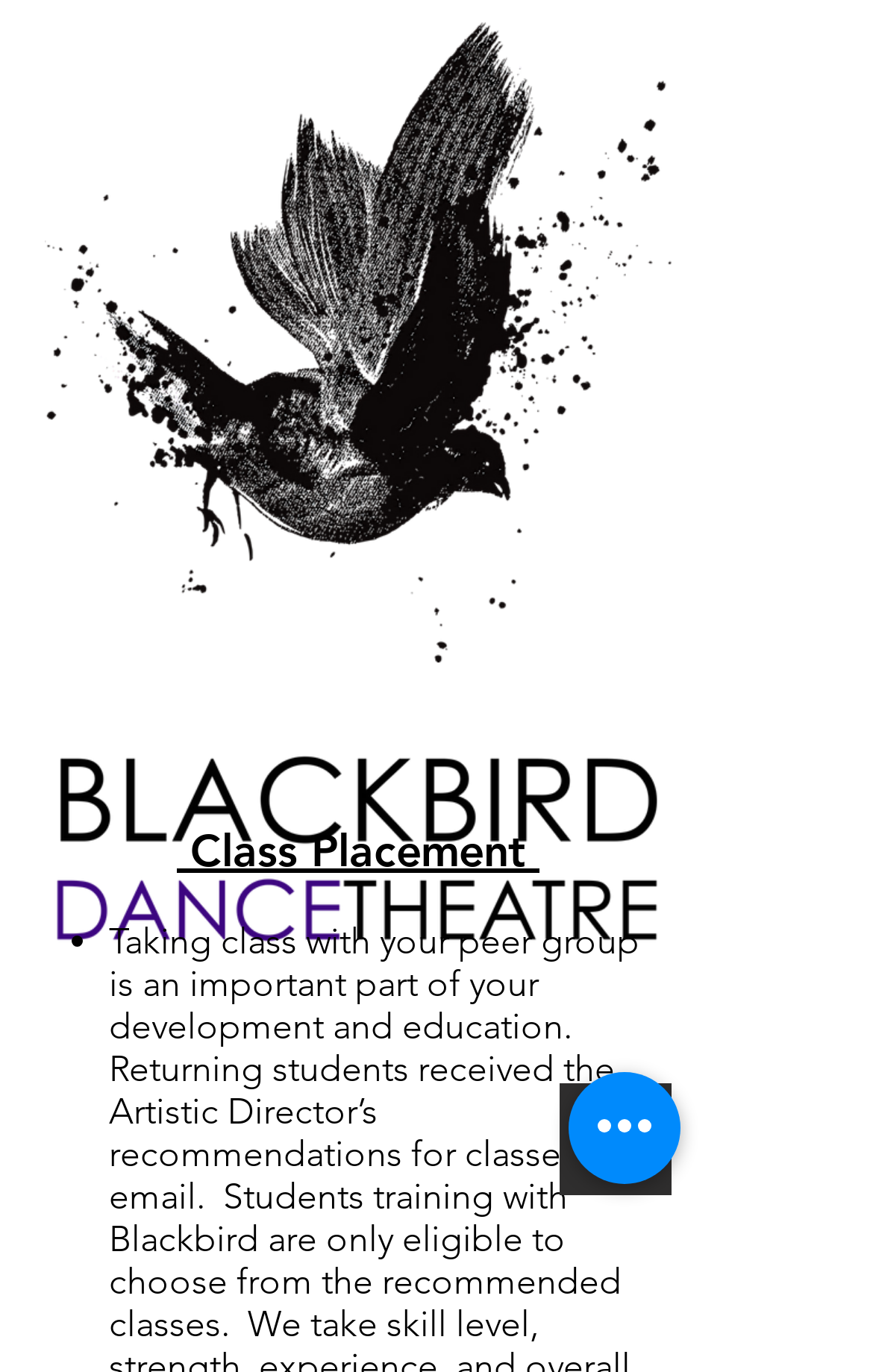What is the purpose of the button with the text 'Open navigation menu'?
Based on the screenshot, give a detailed explanation to answer the question.

I found the purpose of the button by looking at the button element with the text 'Open navigation menu' and its property 'hasPopup: dialog', which indicates that it opens a navigation menu.